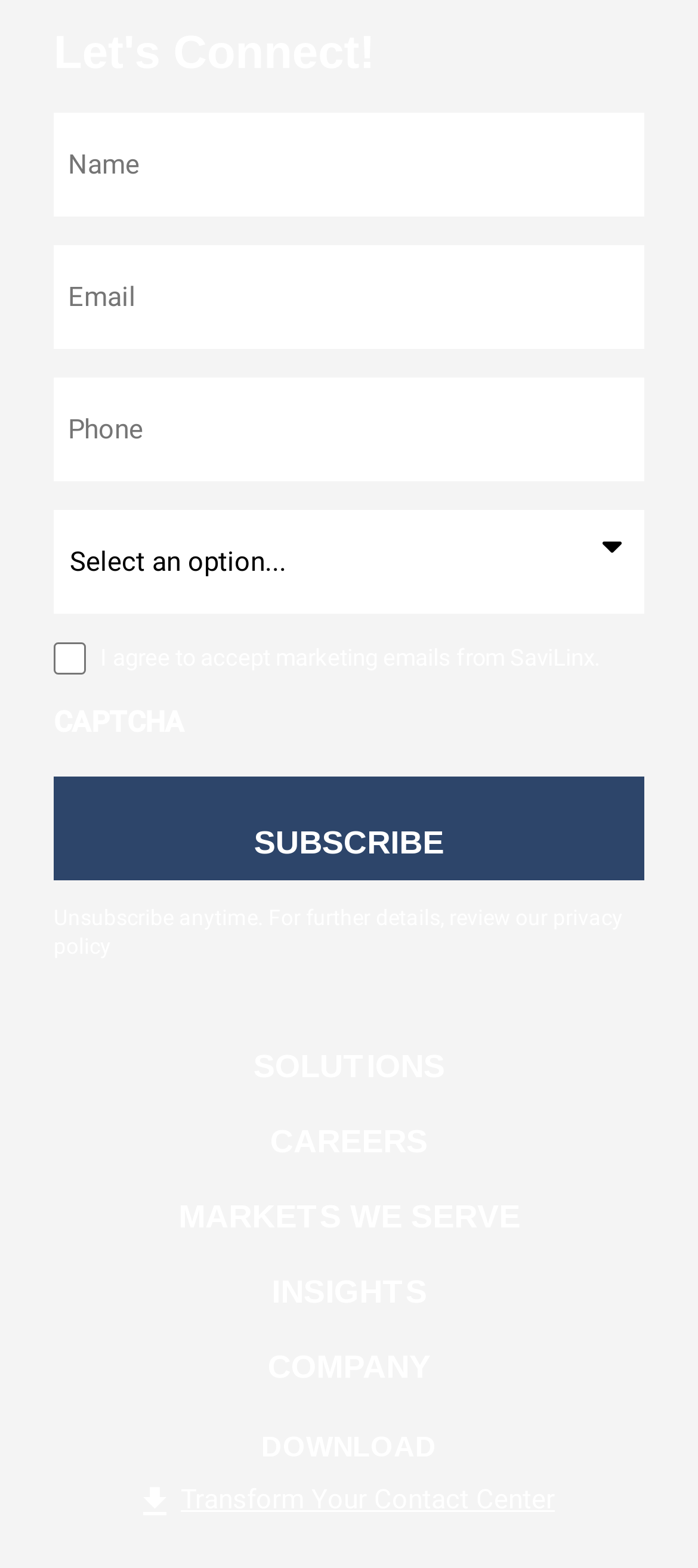Using the details from the image, please elaborate on the following question: What is the 'Transform Your Contact Center' link about?

The 'Transform Your Contact Center' link is likely related to a solution or service offered by the company, as it is a prominent link on the webpage and has a descriptive title.